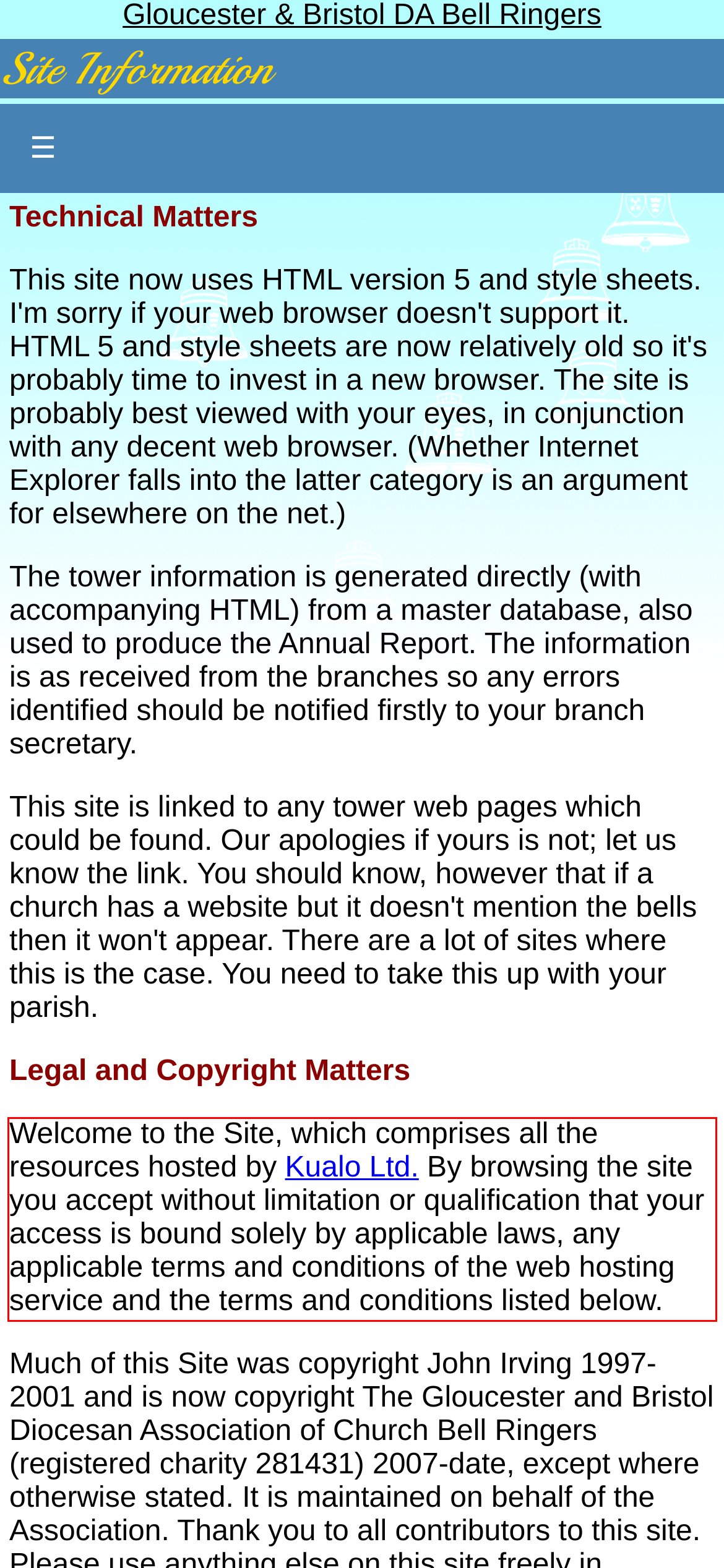From the screenshot of the webpage, locate the red bounding box and extract the text contained within that area.

Welcome to the Site, which comprises all the resources hosted by Kualo Ltd. By browsing the site you accept without limitation or qualification that your access is bound solely by applicable laws, any applicable terms and conditions of the web hosting service and the terms and conditions listed below.